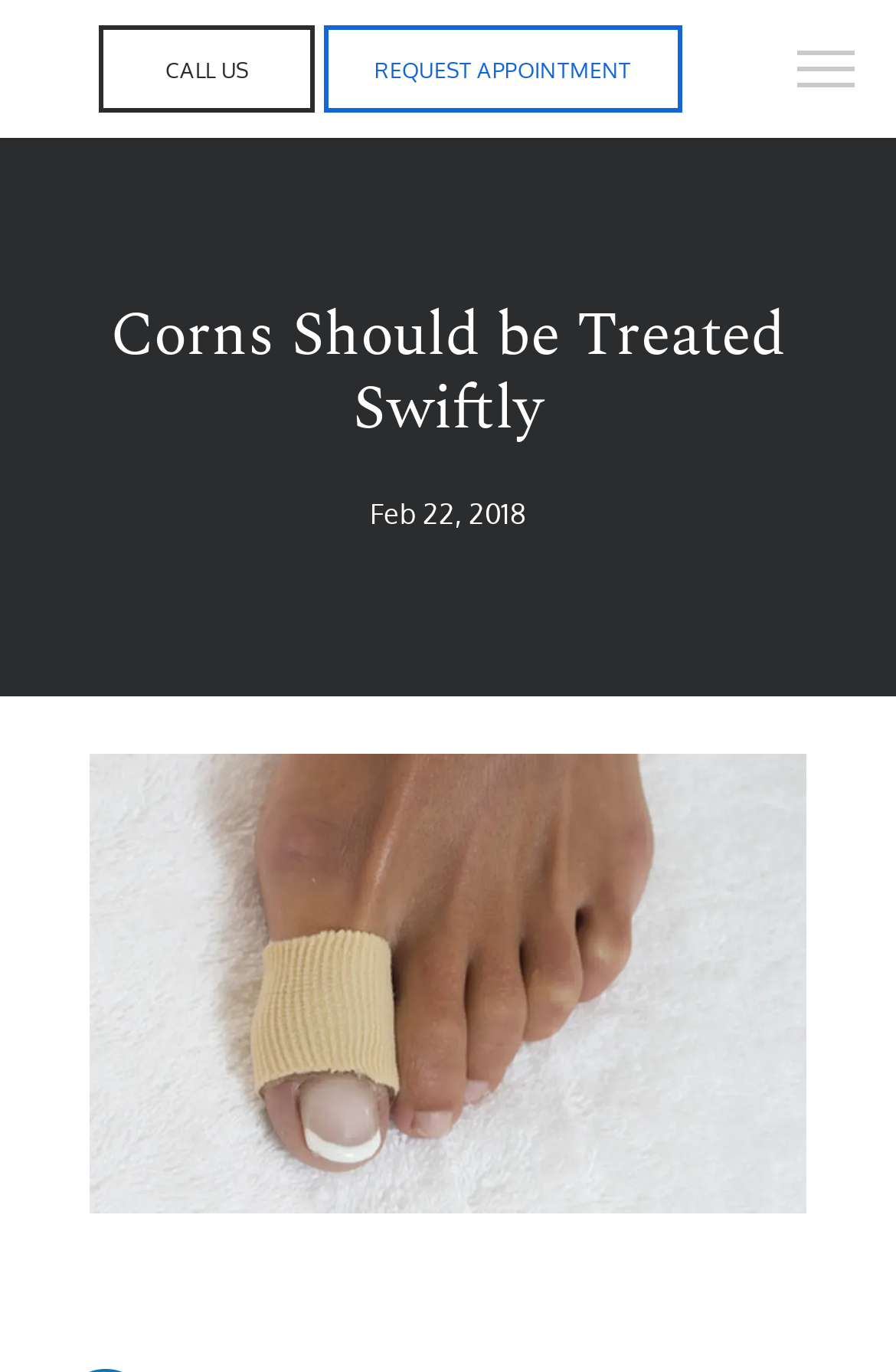Please specify the bounding box coordinates in the format (top-left x, top-left y, bottom-right x, bottom-right y), with values ranging from 0 to 1. Identify the bounding box for the UI component described as follows: About

[0.154, 0.538, 0.317, 0.587]